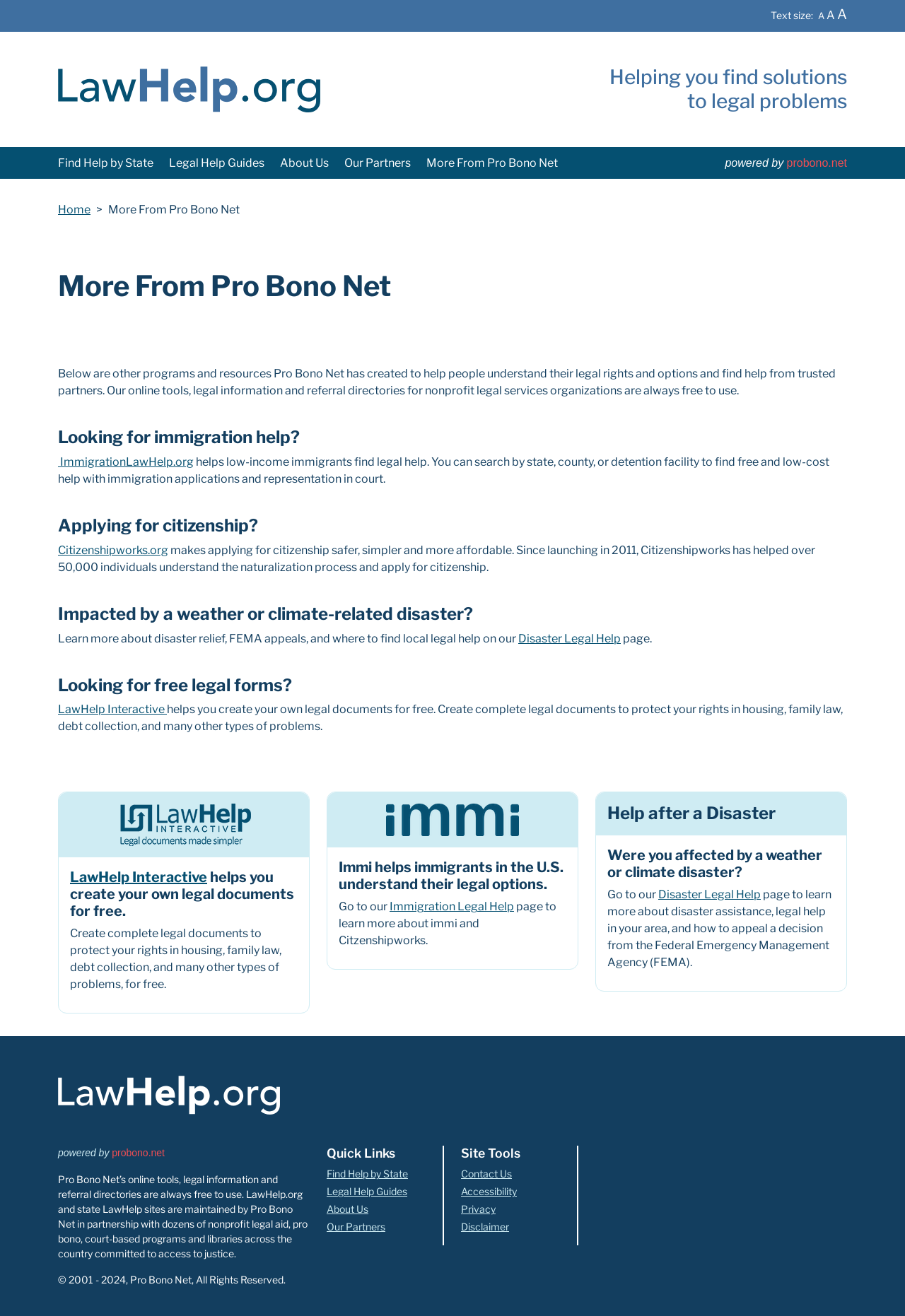Kindly provide the bounding box coordinates of the section you need to click on to fulfill the given instruction: "Explore 'LawHelp Interactive'".

[0.077, 0.66, 0.229, 0.673]